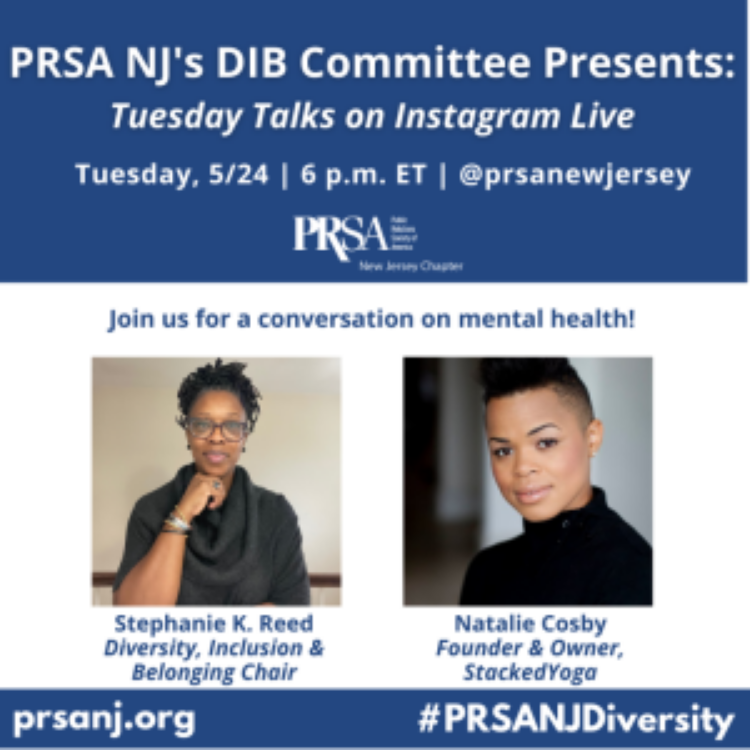What is the profession of Natalie Cosby?
Give a detailed and exhaustive answer to the question.

Natalie Cosby is the Founder and Owner of StackedYoga, as mentioned in the caption, which highlights her role and expertise in discussing mental health themes.